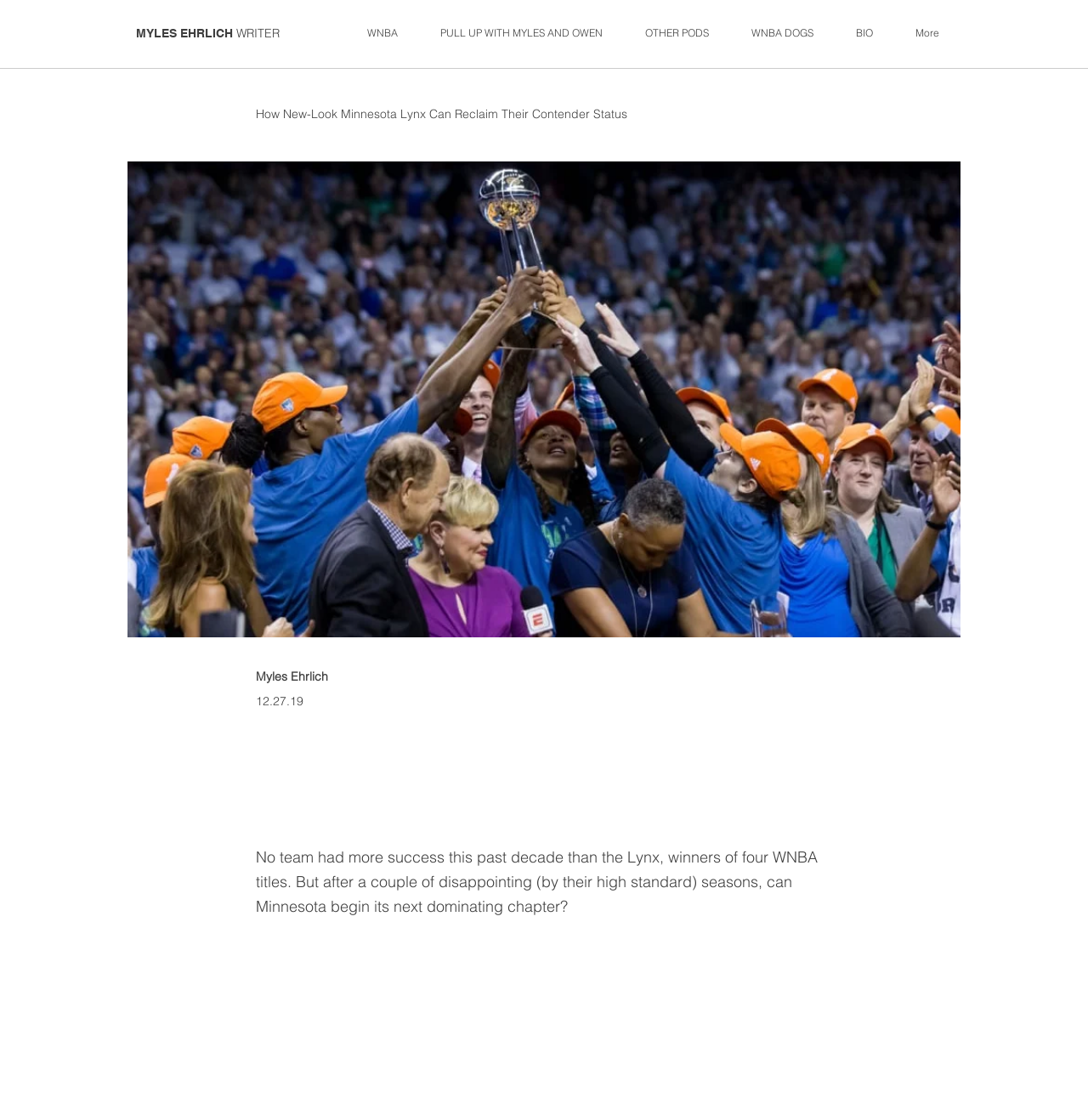Describe all visible elements and their arrangement on the webpage.

The webpage appears to be a personal website or blog of Myles Ehrlich, a writer. At the top-left corner, there is a link to the writer's name, "MYLES EHRLICH WRITER". To the right of this link, there is a navigation menu labeled "Site" that contains several links, including "WNBA", "PULL UP WITH MYLES AND OWEN", "OTHER PODS", "WNBA DOGS", "BIO", and "More". These links are arranged horizontally and take up most of the top section of the page.

Below the navigation menu, there is a heading that reads "How New-Look Minnesota Lynx Can Reclaim Their Contender Status". This heading is positioned near the top-center of the page. 

Underneath the heading, there are three blocks of text. The first block displays the author's name, "Myles Ehrlich", and is positioned near the top-left of the content area. Below the author's name, there is a date, "12.27.19", which is aligned to the left. The main content of the page is a paragraph of text that discusses the Minnesota Lynx's chances of reclaiming their contender status in the WNBA. This paragraph is positioned below the date and takes up most of the content area.